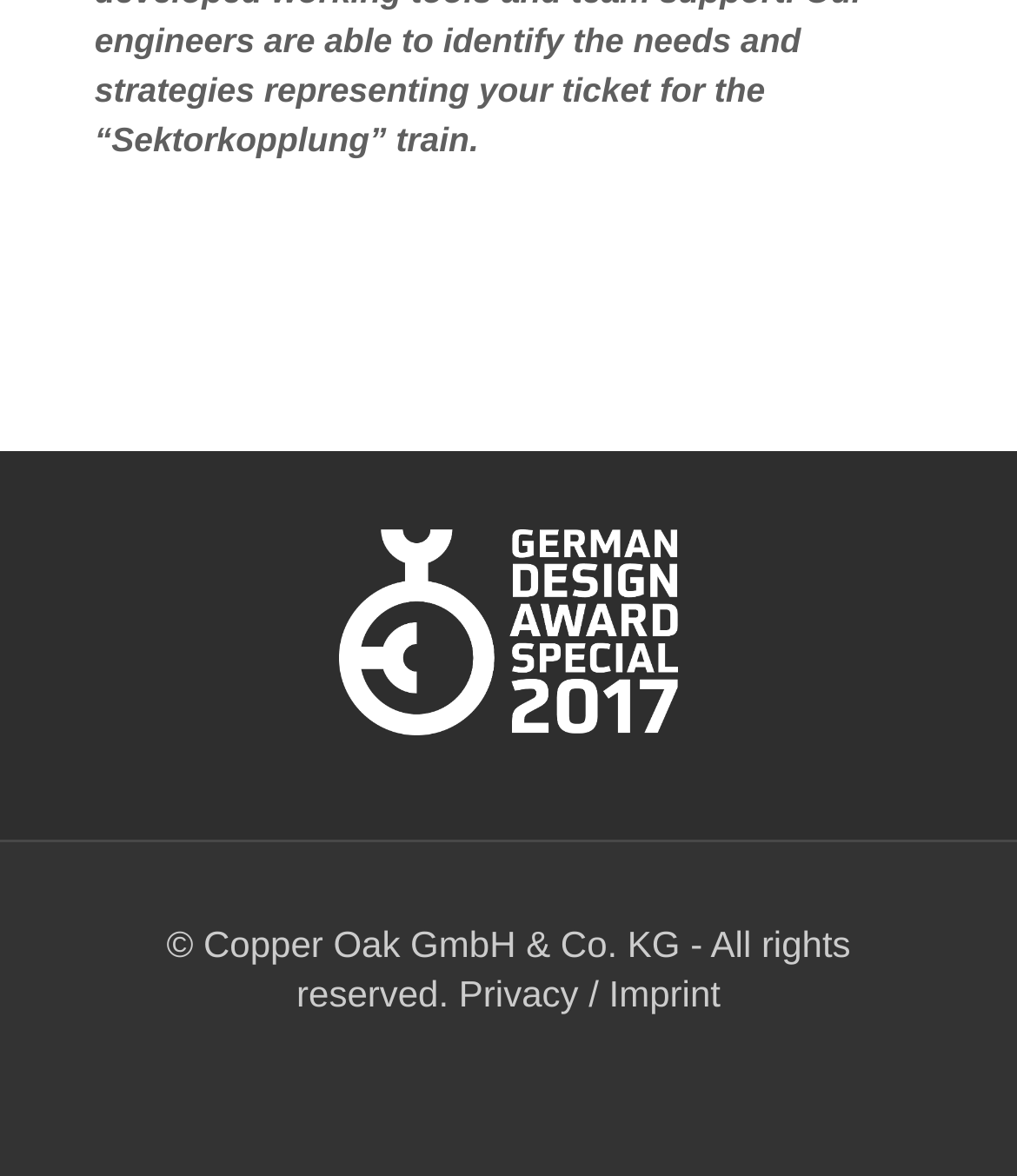What is the position of the award image?
Please answer the question with a single word or phrase, referencing the image.

Above the footer